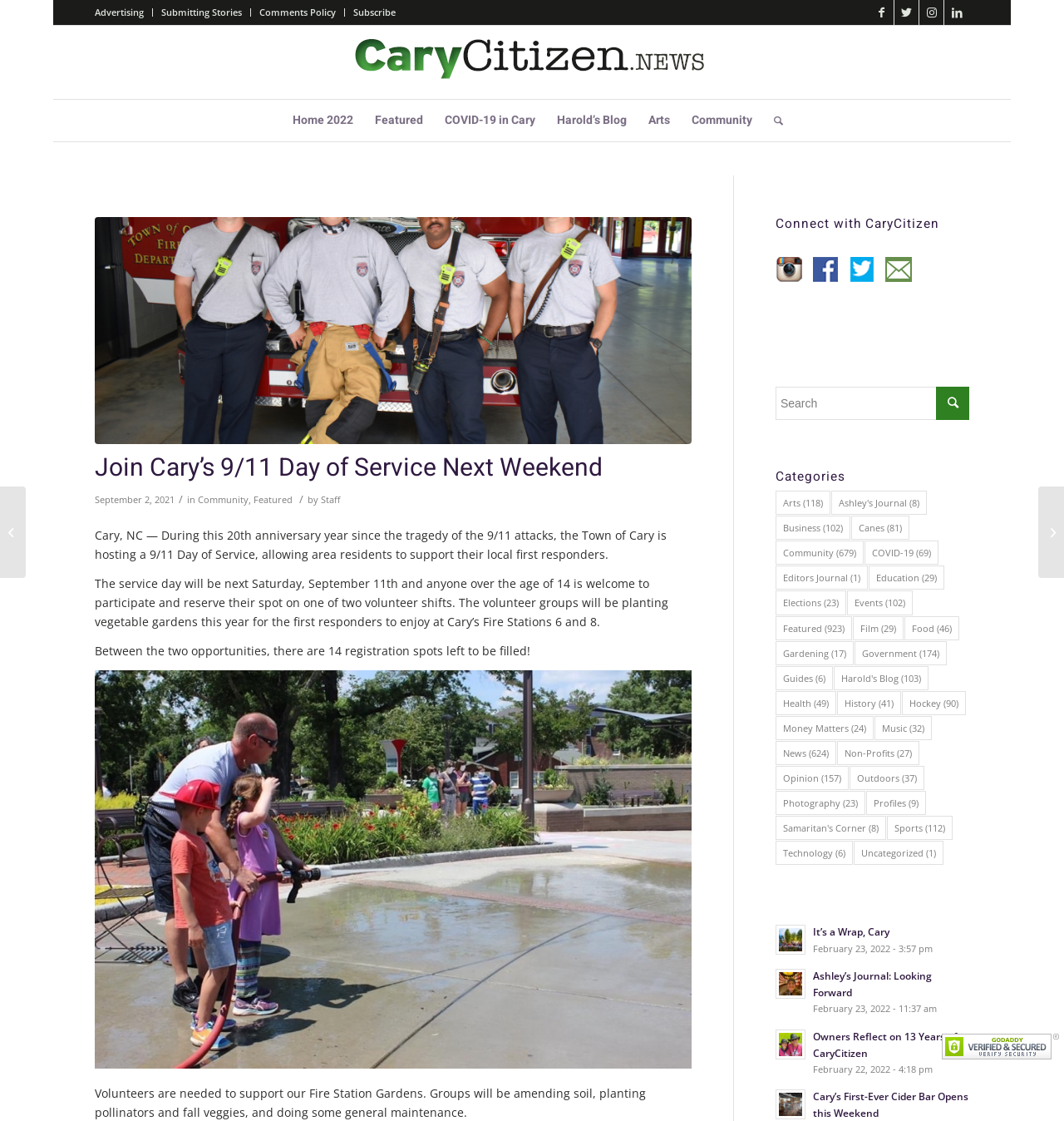Highlight the bounding box coordinates of the region I should click on to meet the following instruction: "Click on the 'Baixe Futemax Futebol Ao Vivo: Transmita Partidas e Destaques' link".

None